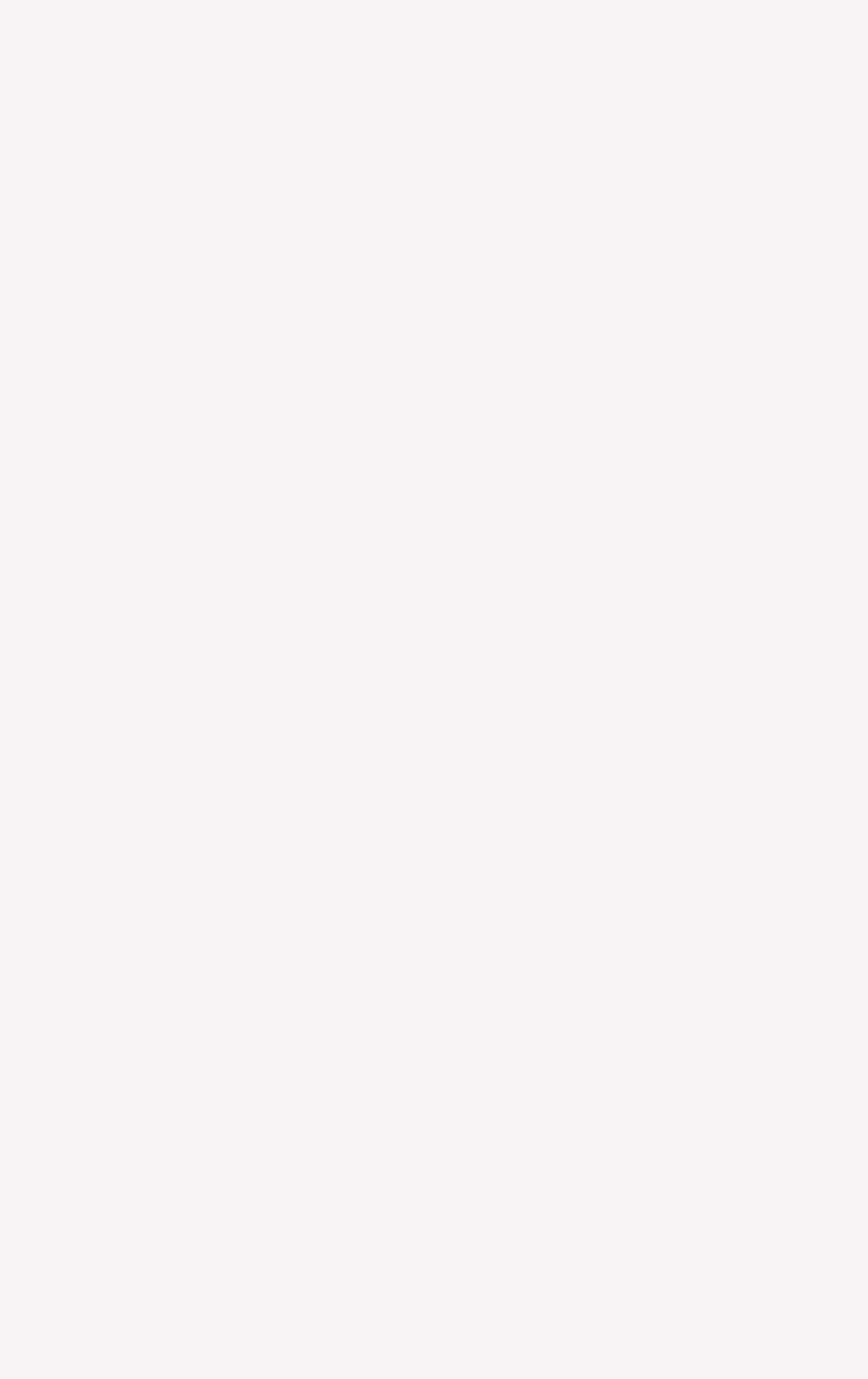Please find the bounding box coordinates in the format (top-left x, top-left y, bottom-right x, bottom-right y) for the given element description. Ensure the coordinates are floating point numbers between 0 and 1. Description: February 2022

[0.217, 0.933, 0.491, 0.966]